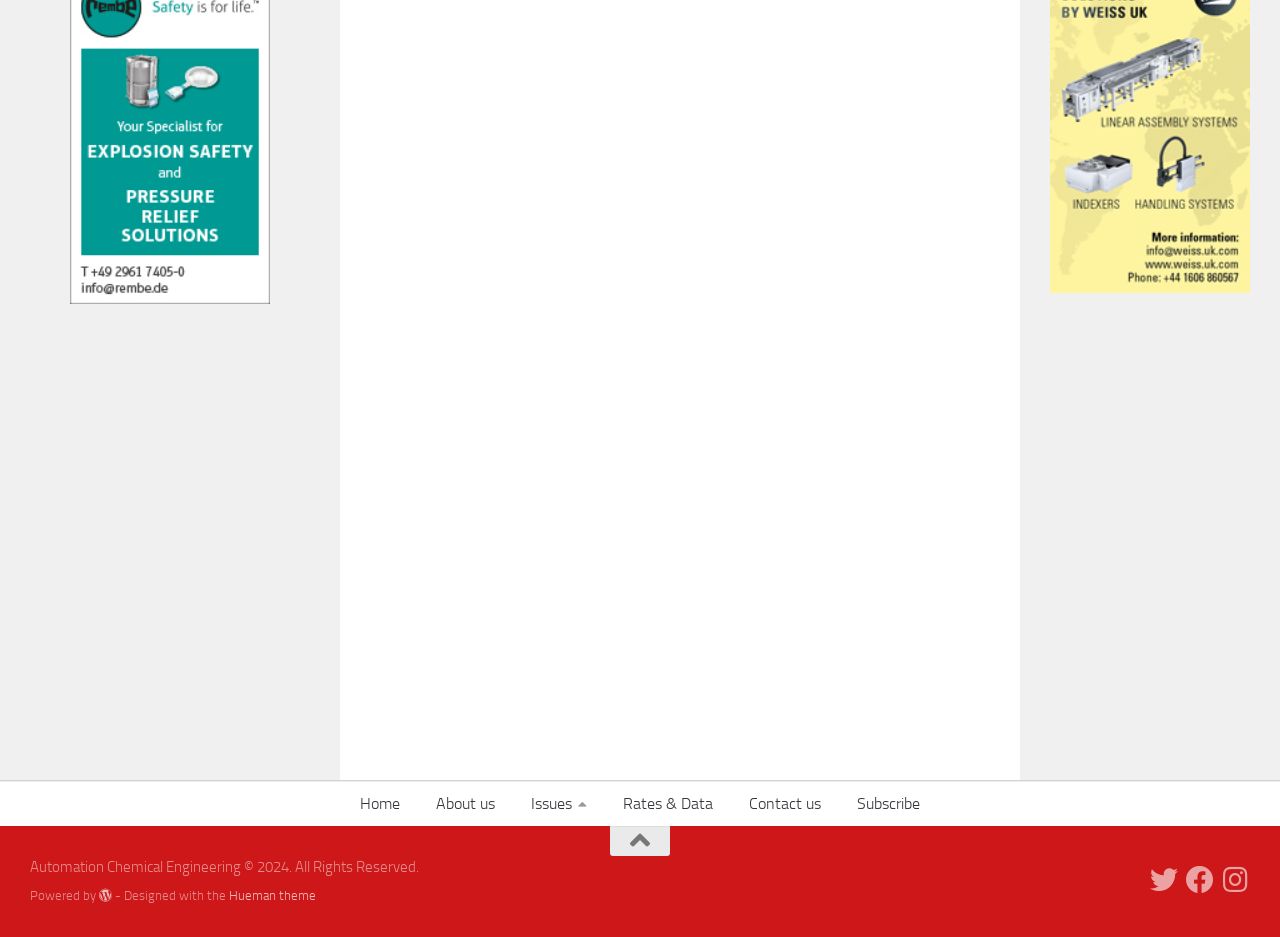Using the given description, provide the bounding box coordinates formatted as (top-left x, top-left y, bottom-right x, bottom-right y), with all values being floating point numbers between 0 and 1. Description: Contact us

[0.571, 0.834, 0.655, 0.881]